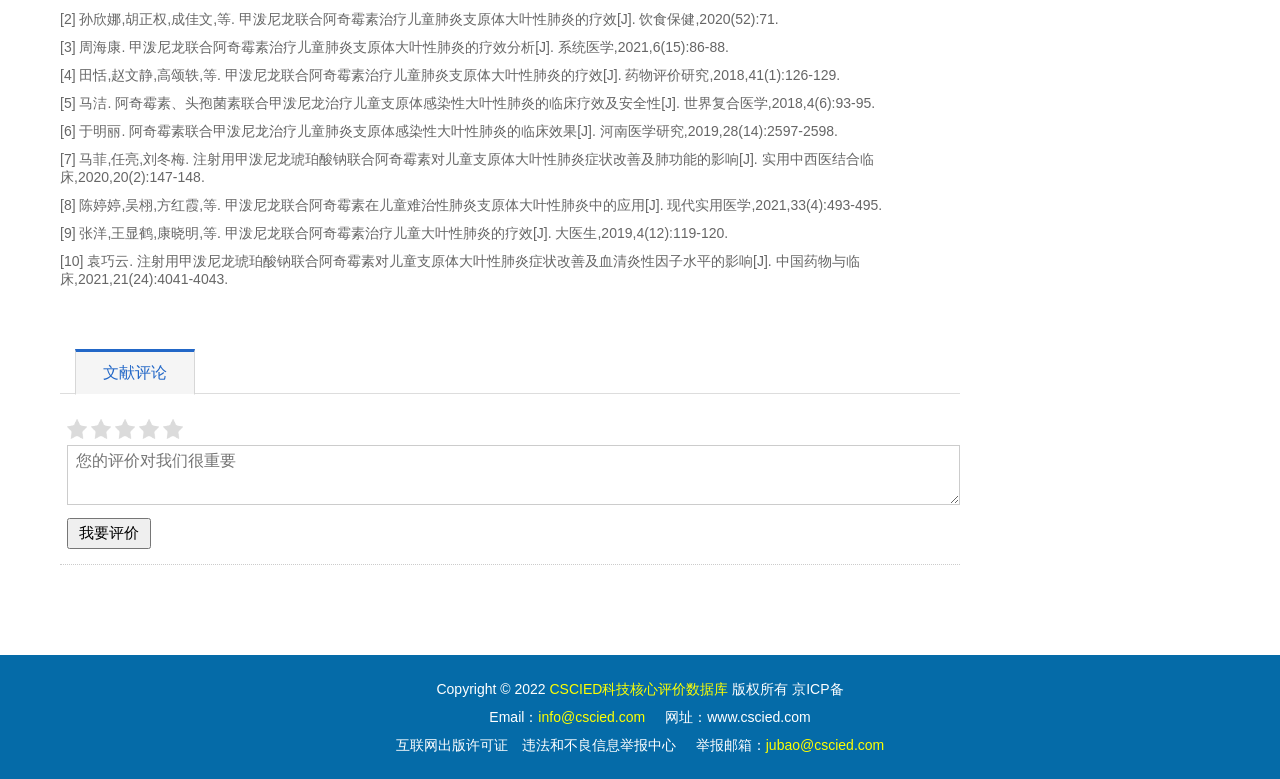From the screenshot, find the bounding box of the UI element matching this description: "name="neirong" placeholder="您的评价对我们很重要"". Supply the bounding box coordinates in the form [left, top, right, bottom], each a float between 0 and 1.

[0.052, 0.571, 0.75, 0.648]